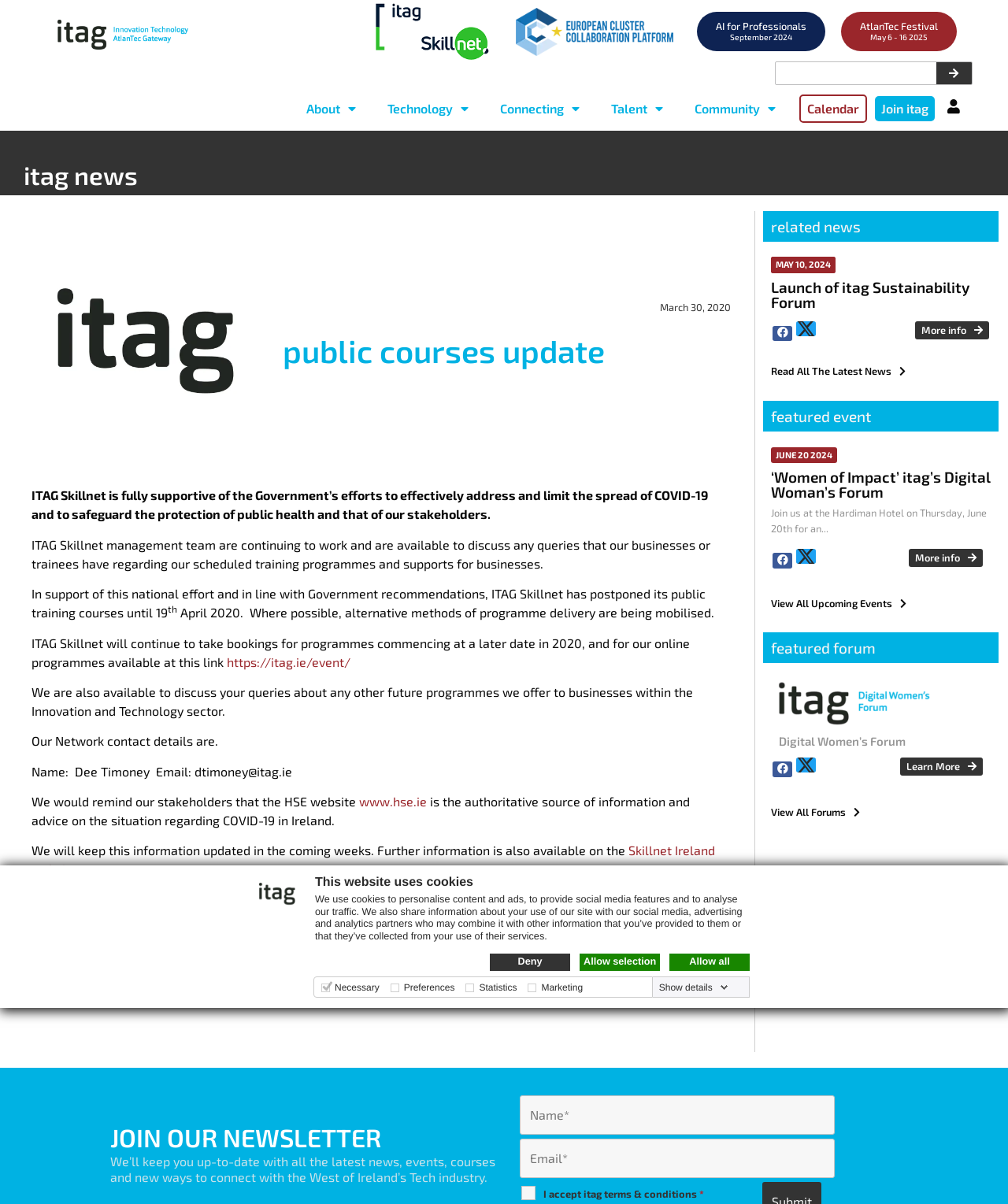Find the bounding box coordinates of the clickable region needed to perform the following instruction: "View AI for Professionals September 2024". The coordinates should be provided as four float numbers between 0 and 1, i.e., [left, top, right, bottom].

[0.691, 0.01, 0.819, 0.042]